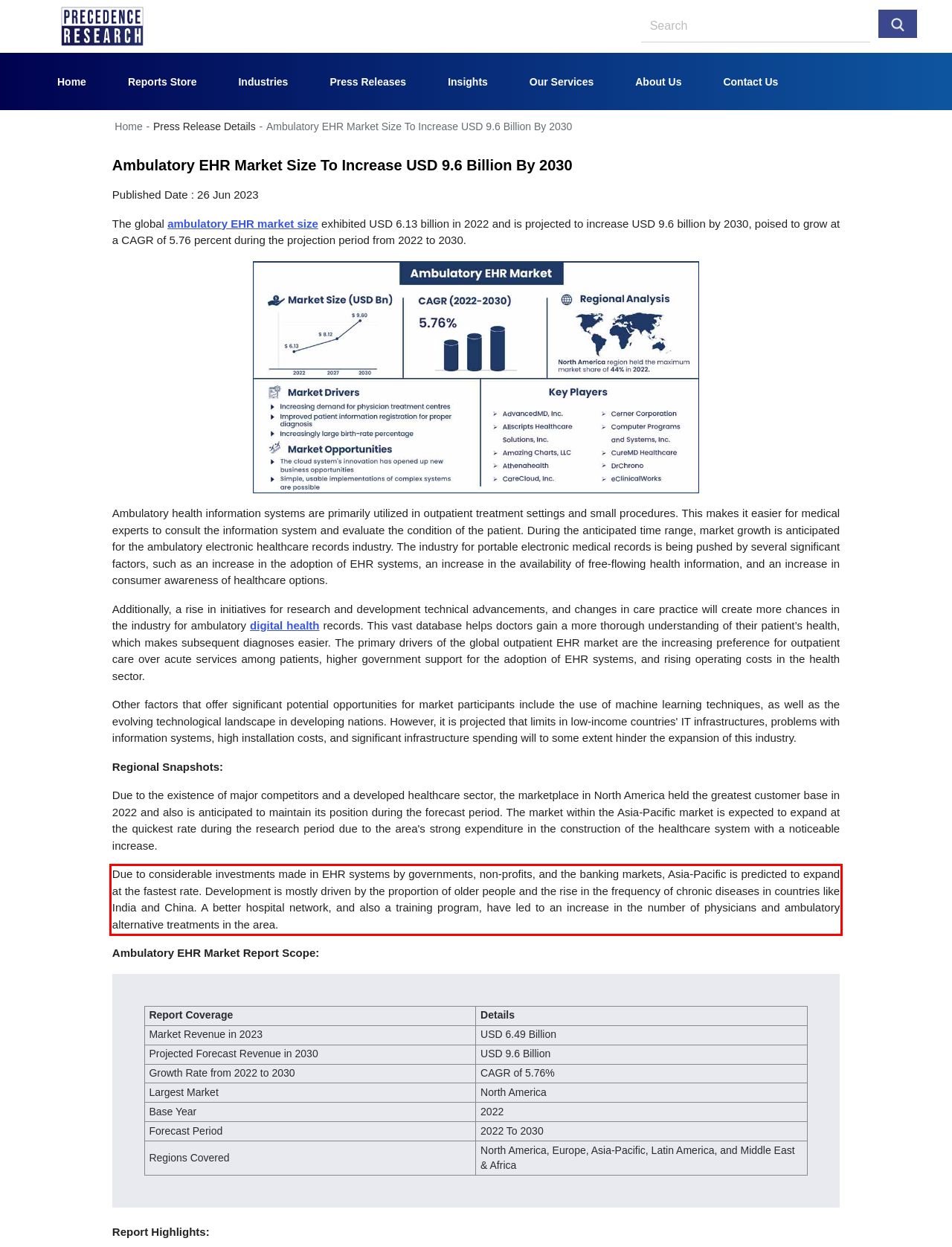Extract and provide the text found inside the red rectangle in the screenshot of the webpage.

Due to considerable investments made in EHR systems by governments, non-profits, and the banking markets, Asia-Pacific is predicted to expand at the fastest rate. Development is mostly driven by the proportion of older people and the rise in the frequency of chronic diseases in countries like India and China. A better hospital network, and also a training program, have led to an increase in the number of physicians and ambulatory alternative treatments in the area.